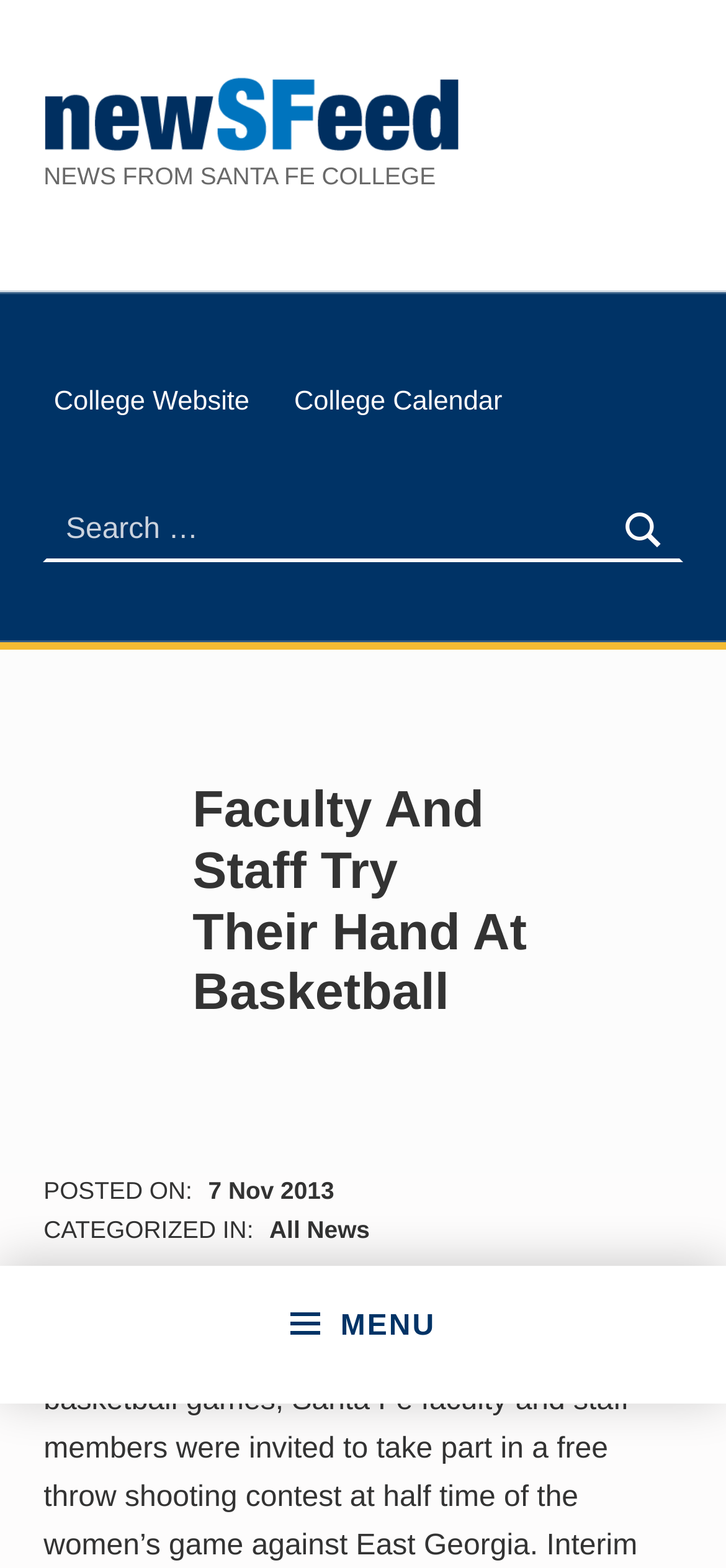Bounding box coordinates are to be given in the format (top-left x, top-left y, bottom-right x, bottom-right y). All values must be floating point numbers between 0 and 1. Provide the bounding box coordinate for the UI element described as: parent_node: Search for: value="Search"

[0.832, 0.318, 0.94, 0.359]